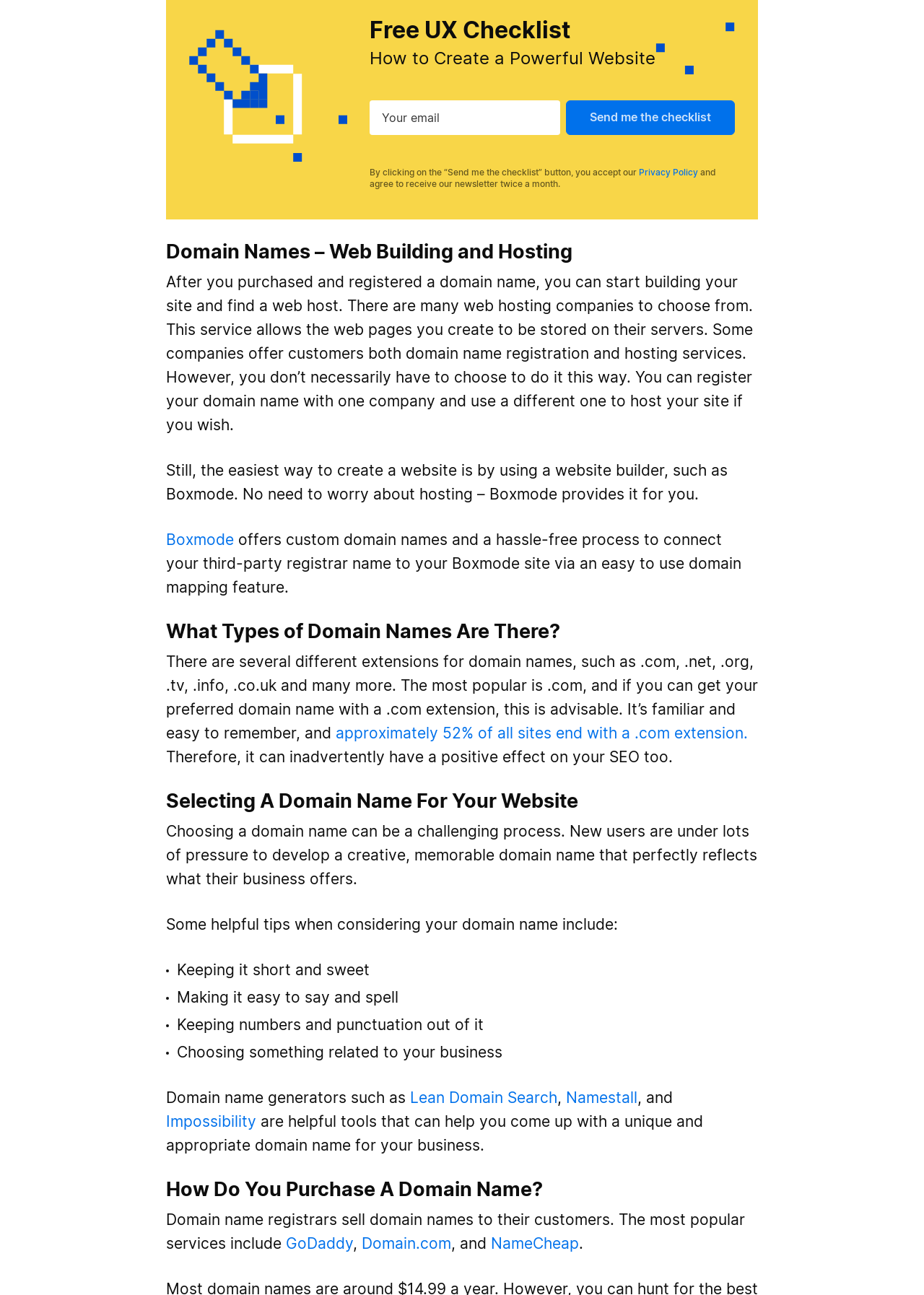Determine the bounding box coordinates of the section to be clicked to follow the instruction: "Learn more about Boxmode". The coordinates should be given as four float numbers between 0 and 1, formatted as [left, top, right, bottom].

[0.18, 0.405, 0.253, 0.419]